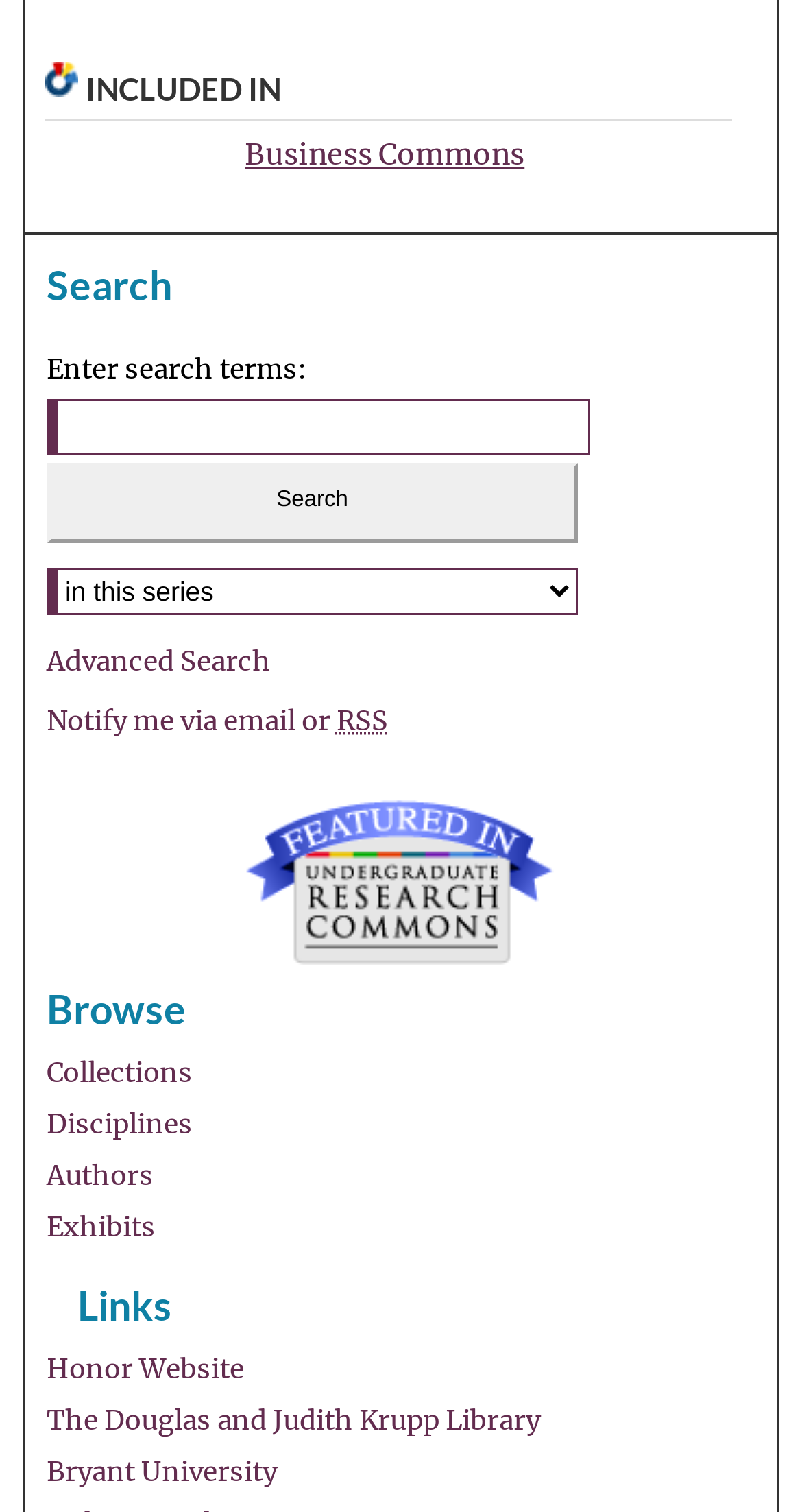Determine the bounding box coordinates of the region I should click to achieve the following instruction: "Select context to search". Ensure the bounding box coordinates are four float numbers between 0 and 1, i.e., [left, top, right, bottom].

[0.058, 0.34, 0.721, 0.371]